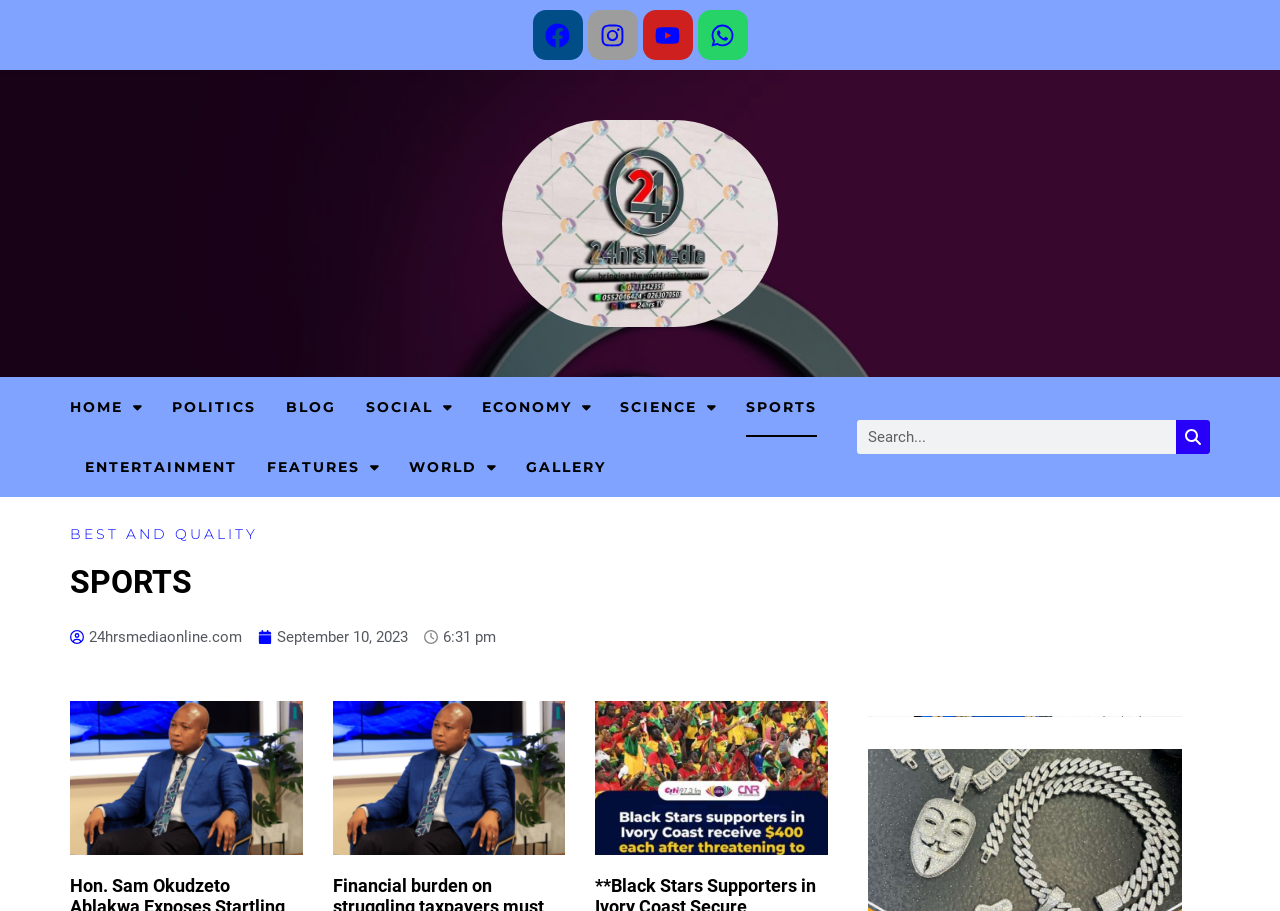What is the name of the website?
Refer to the image and offer an in-depth and detailed answer to the question.

I can see the website's name '24hrsmediaonline' displayed on the webpage, which suggests that this is the name of the website.